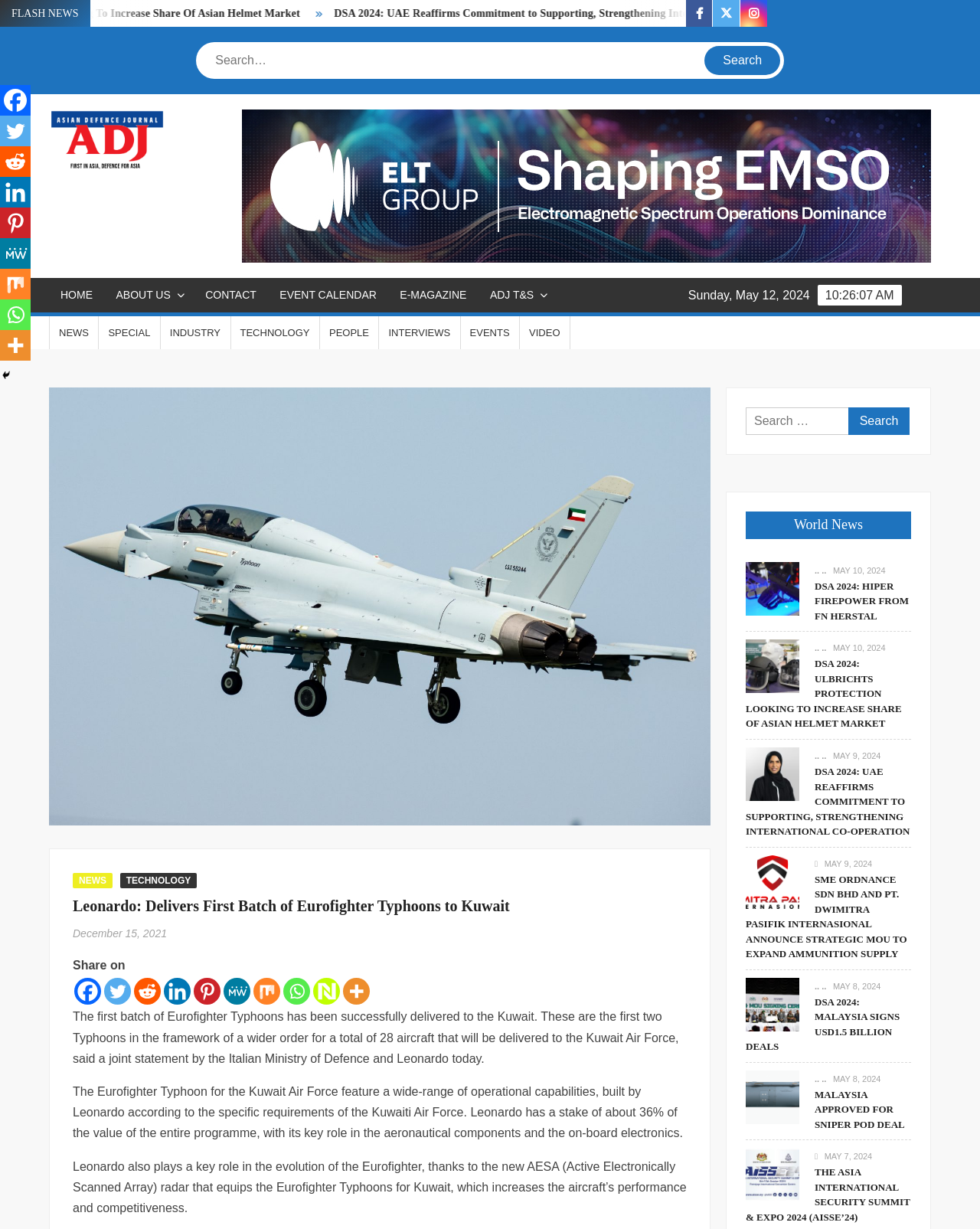Using a single word or phrase, answer the following question: 
What is the name of the air force that received the Eurofighter Typhoons?

Kuwait Air Force